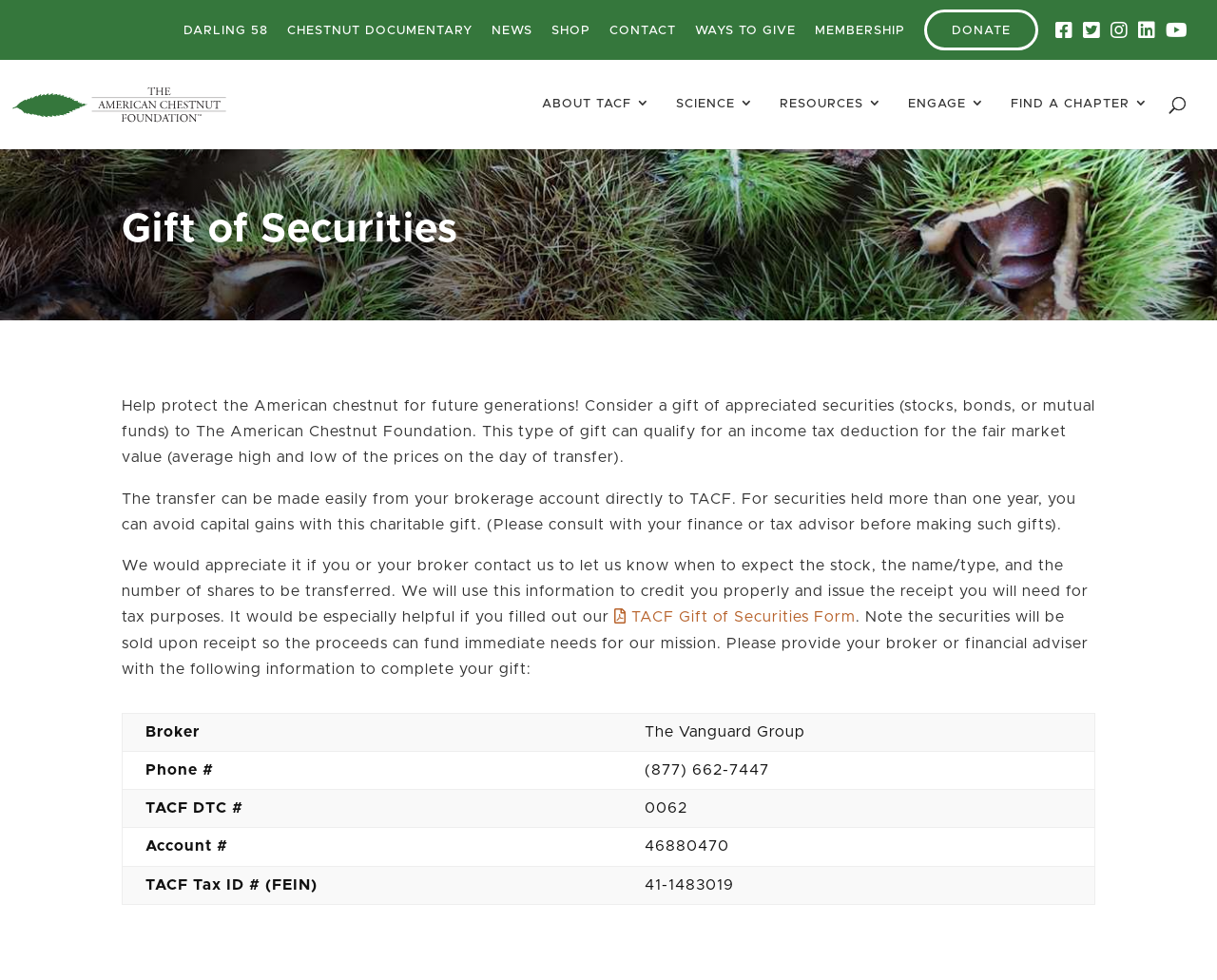Based on the element description: "name="s" placeholder="Search …" title="Search for:"", identify the bounding box coordinates for this UI element. The coordinates must be four float numbers between 0 and 1, listed as [left, top, right, bottom].

[0.077, 0.06, 0.977, 0.062]